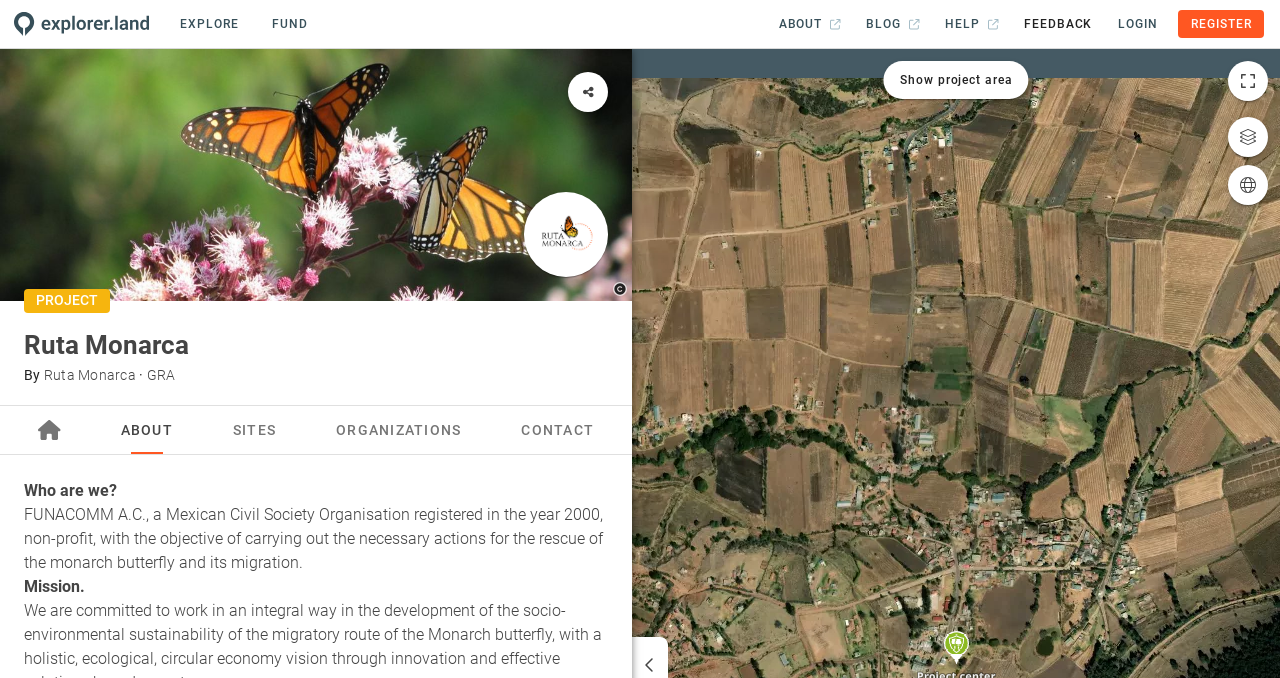Please locate the bounding box coordinates for the element that should be clicked to achieve the following instruction: "Click the EXPLORE link". Ensure the coordinates are given as four float numbers between 0 and 1, i.e., [left, top, right, bottom].

[0.13, 0.015, 0.196, 0.056]